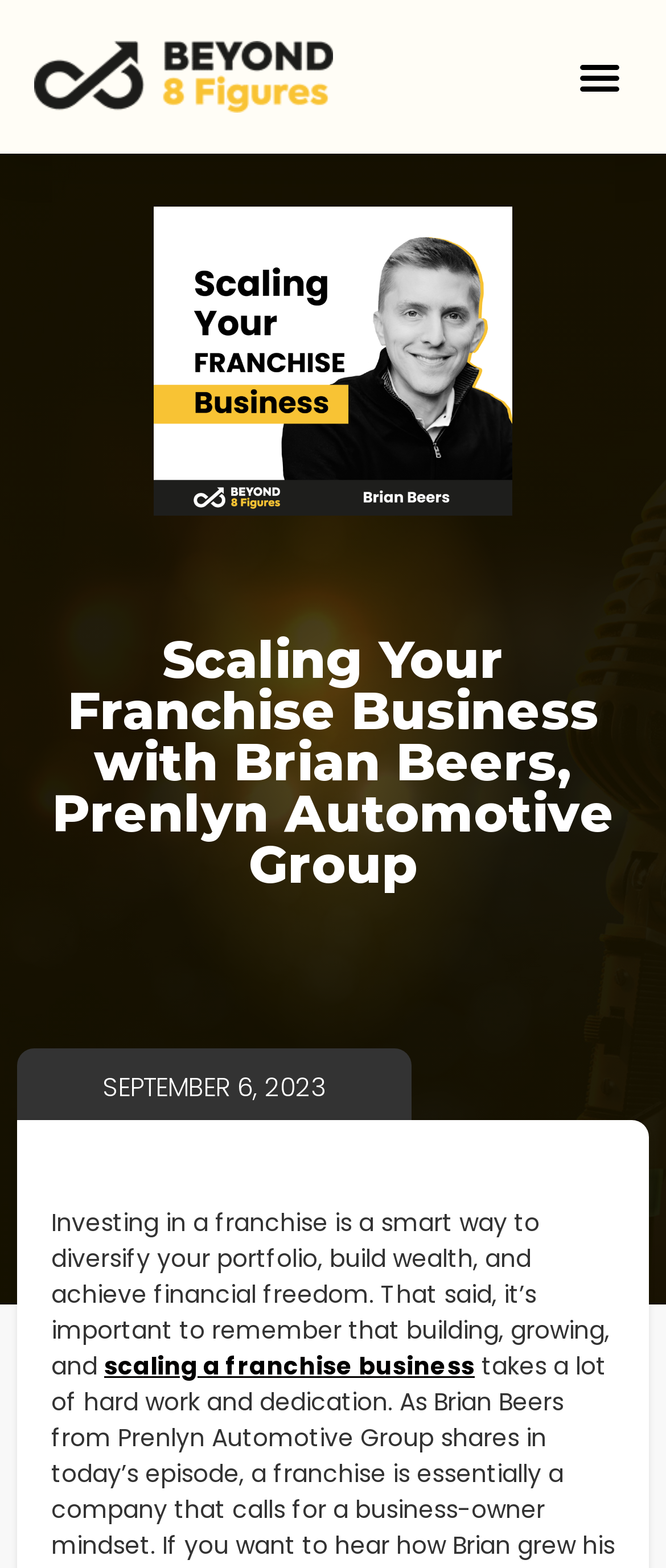What is the name of the company associated with the first episode?
Answer the question with as much detail as possible.

I found the name of the company associated with the first episode by looking at the episode title 'How Podcasts Boost Your Reach and Revenue with Lyndsay Phillips, Smooth Business Podcasting'. The company name is 'Smooth Business Podcasting'.